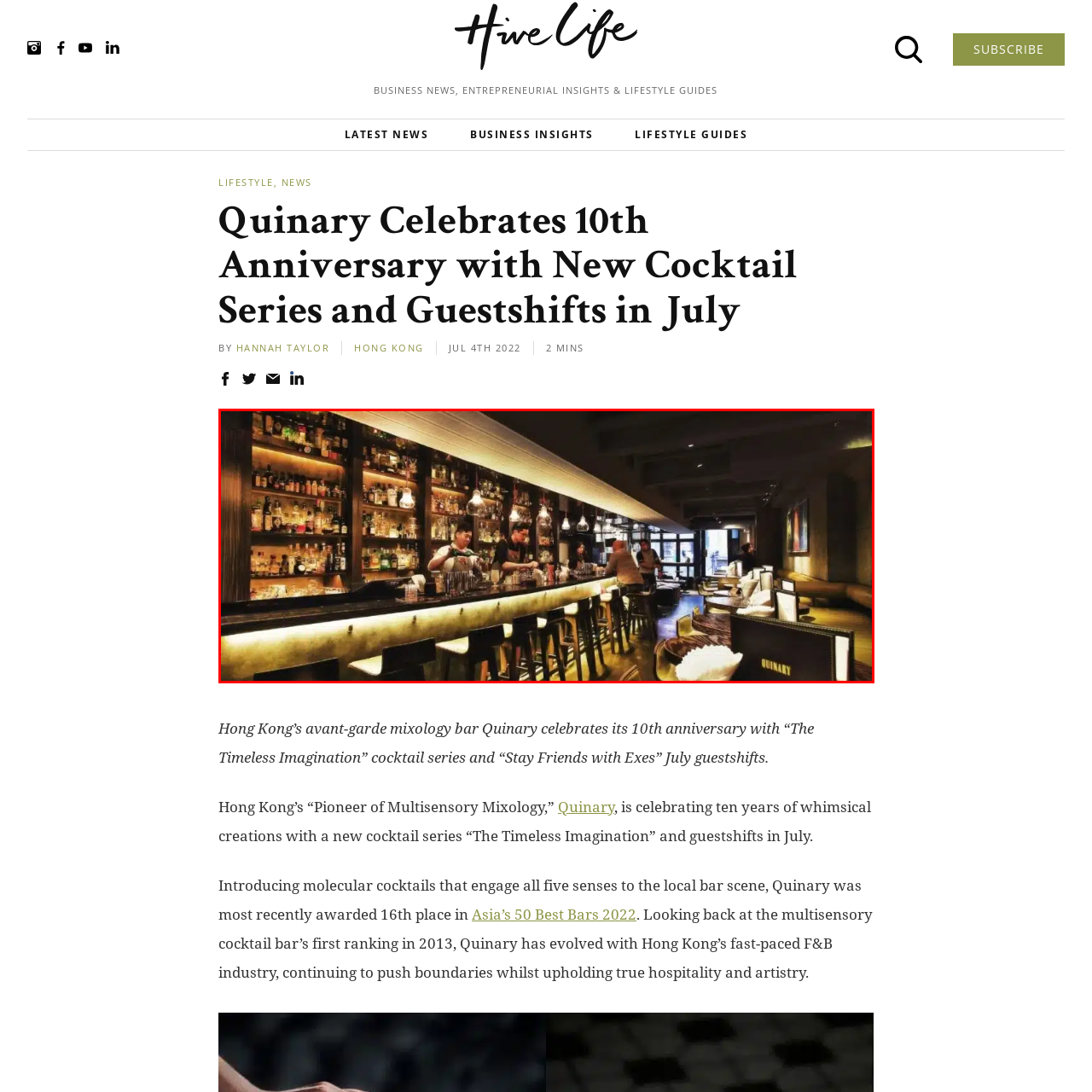Focus on the part of the image that is marked with a yellow outline and respond in detail to the following inquiry based on what you observe: 
How many years is Quinary celebrating?

The caption states that Quinary is celebrating its 10th anniversary, indicating that the bar has been in operation for a decade.